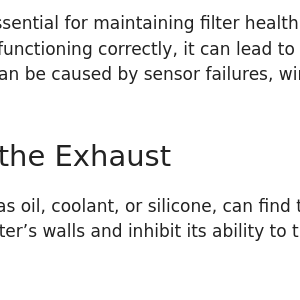Look at the image and give a detailed response to the following question: What contaminants can impede DPF's ability to trap soot?

The preceding sections of the text highlight the importance of detecting contaminants in the exhaust, such as oil and coolant, which can further impede the DPF's ability to trap soot, indicating that oil and coolant are the contaminants that can impede DPF's ability to trap soot.